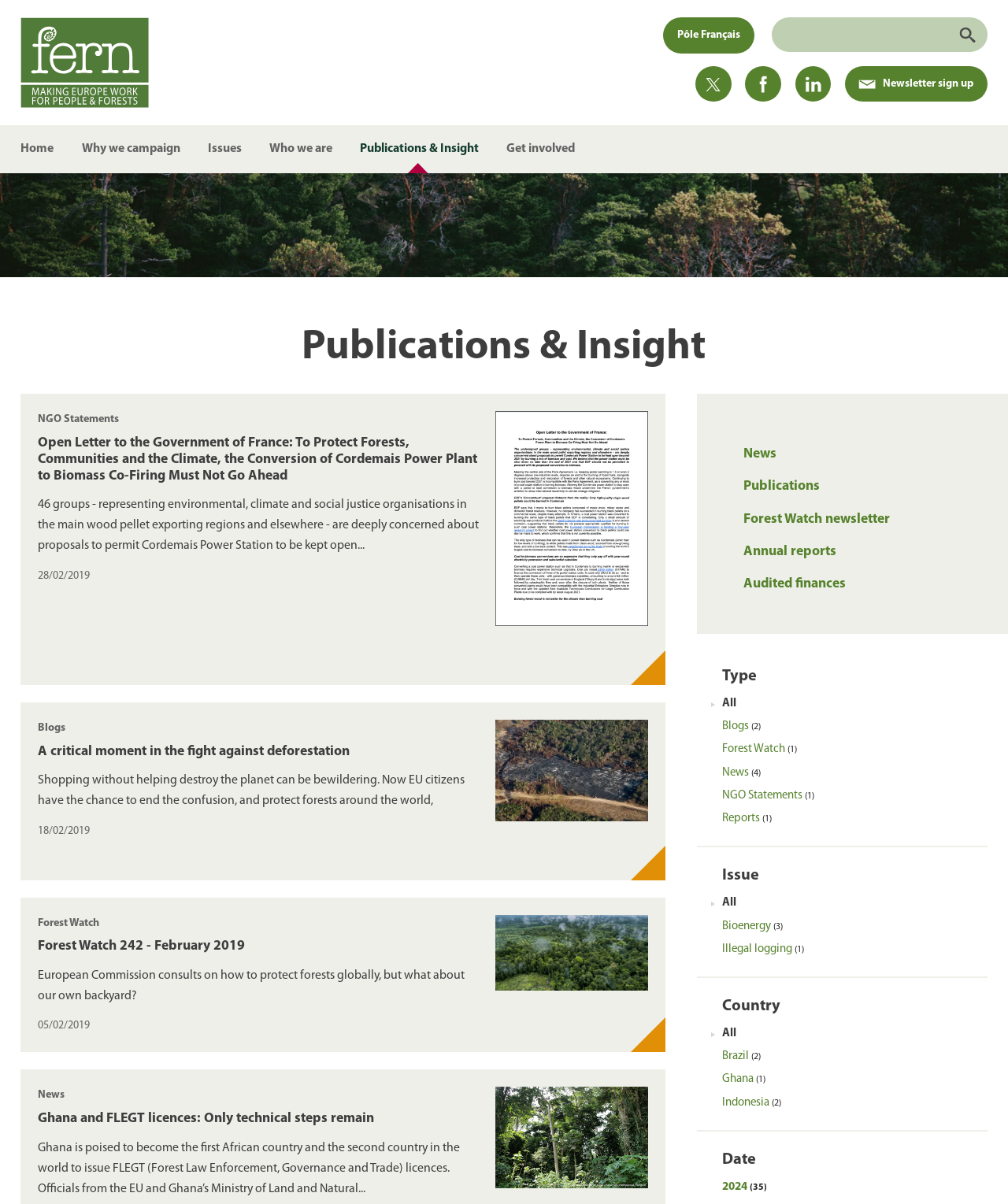Pinpoint the bounding box coordinates of the element to be clicked to execute the instruction: "Search for publications".

[0.766, 0.014, 0.938, 0.043]